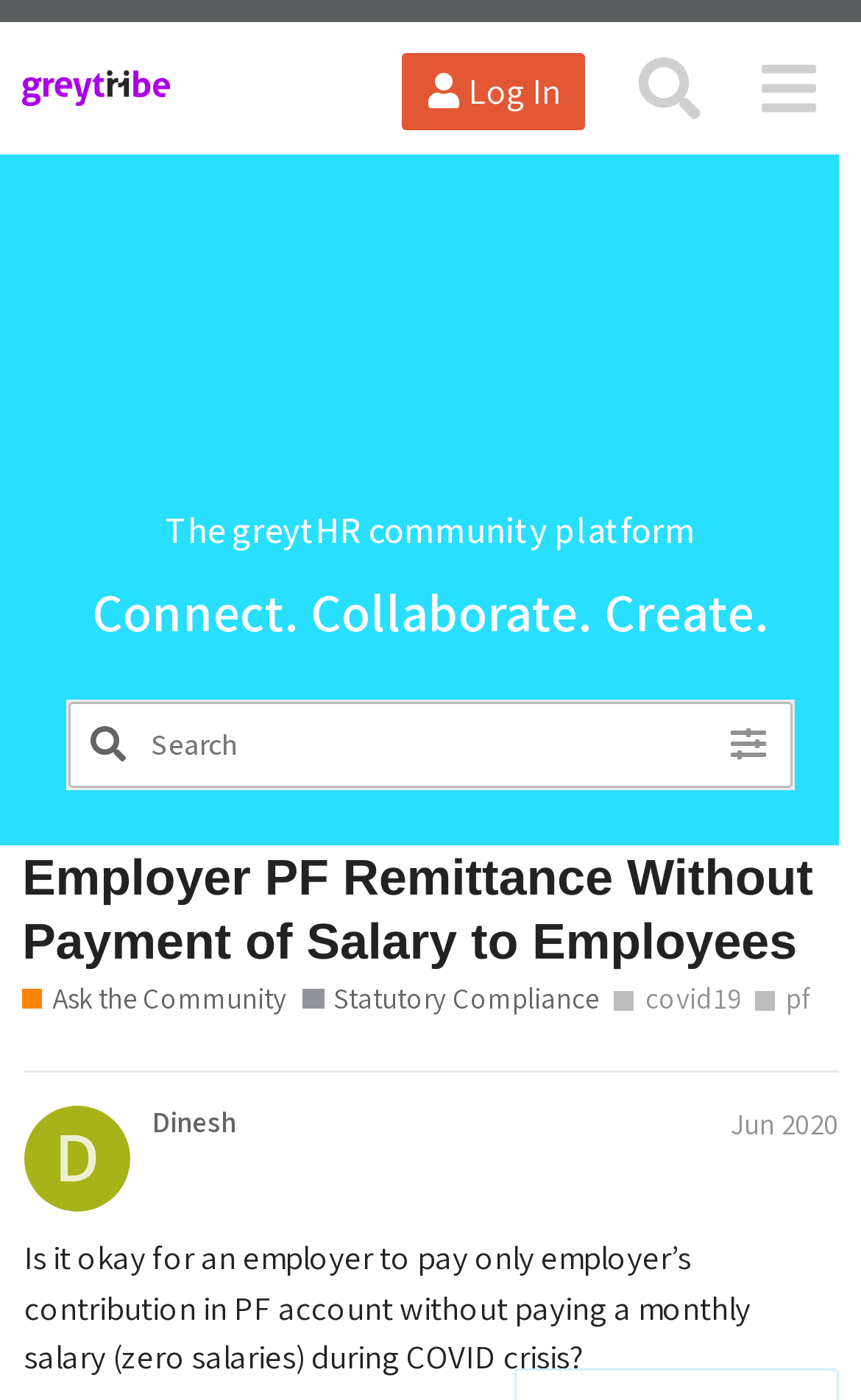Using the provided element description: "Log In", identify the bounding box coordinates. The coordinates should be four floats between 0 and 1 in the order [left, top, right, bottom].

[0.467, 0.038, 0.68, 0.093]